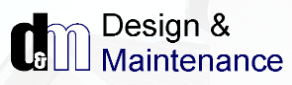What services does the company specialize in?
Using the image as a reference, give a one-word or short phrase answer.

Double glazing repairs